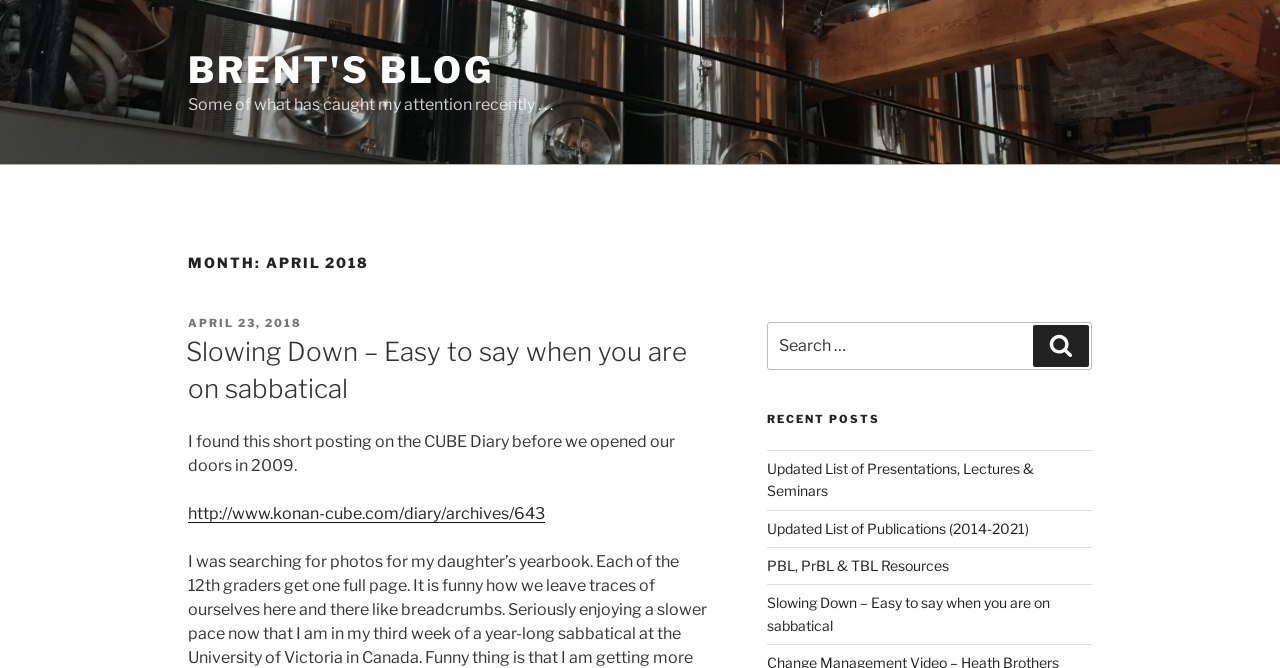What is the date of the blog post 'Slowing Down – Easy to say when you are on sabbatical'?
Using the image as a reference, deliver a detailed and thorough answer to the question.

I found the date of the blog post by looking at the link 'APRIL 23, 2018' which appears to be the date of the blog post 'Slowing Down – Easy to say when you are on sabbatical'.